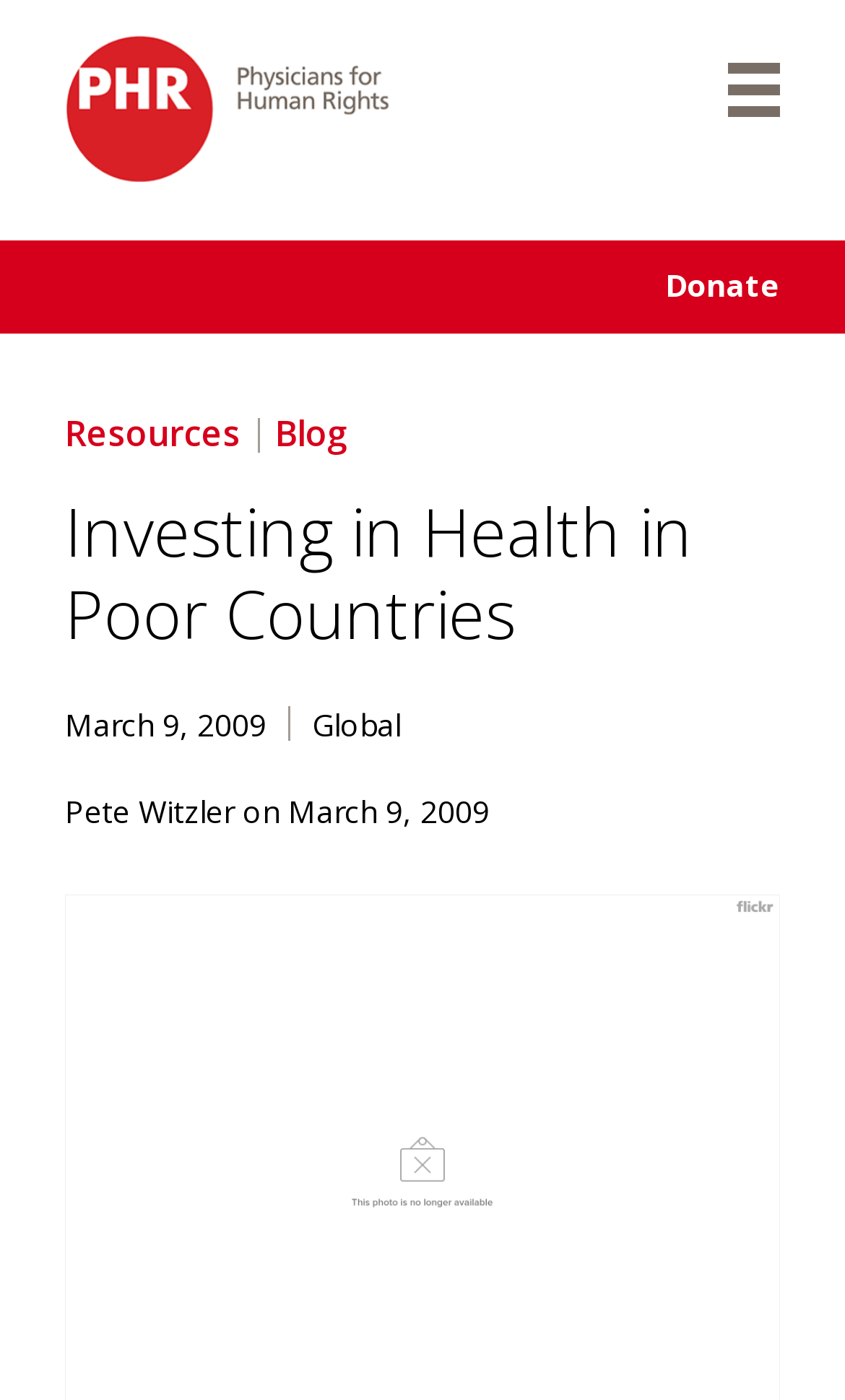Who is the author of the article?
Using the visual information, reply with a single word or short phrase.

Pete Witzler